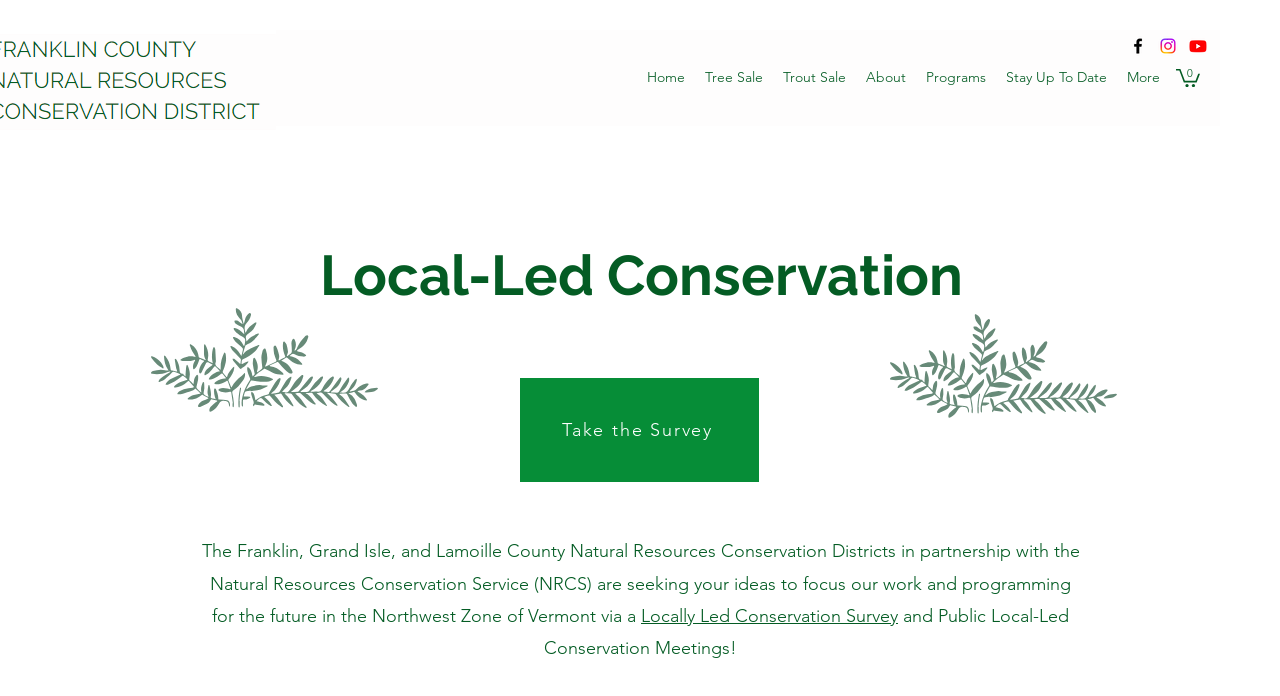Respond to the question below with a single word or phrase: What is the name of the conservation districts?

Franklin, Grand Isle, and Lamoille County